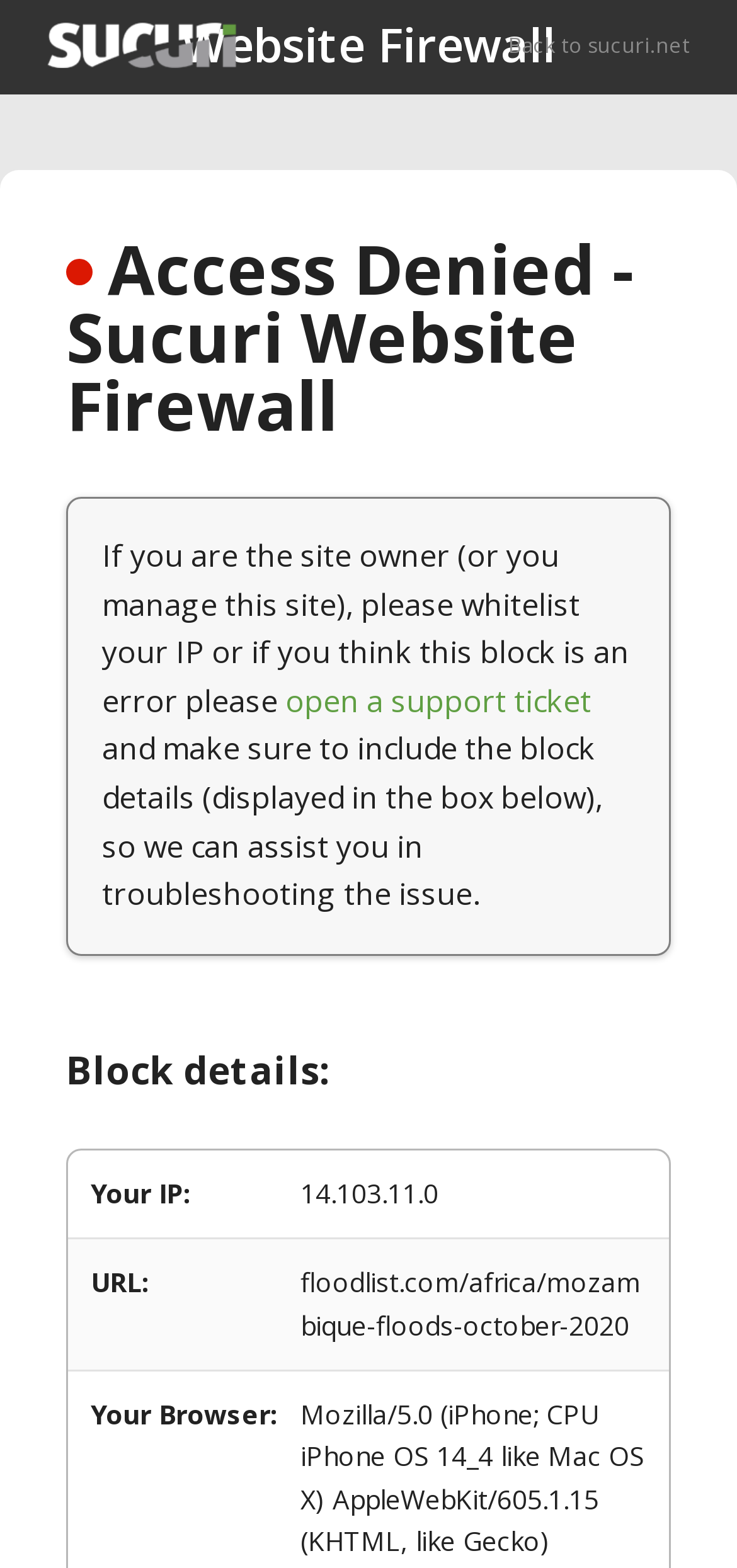What information should the site owner include in the support ticket?
Please provide a comprehensive answer based on the information in the image.

The site owner should include the block details in the support ticket, as indicated by the text 'and make sure to include the block details (displayed in the box below), so we can assist you in troubleshooting the issue'.